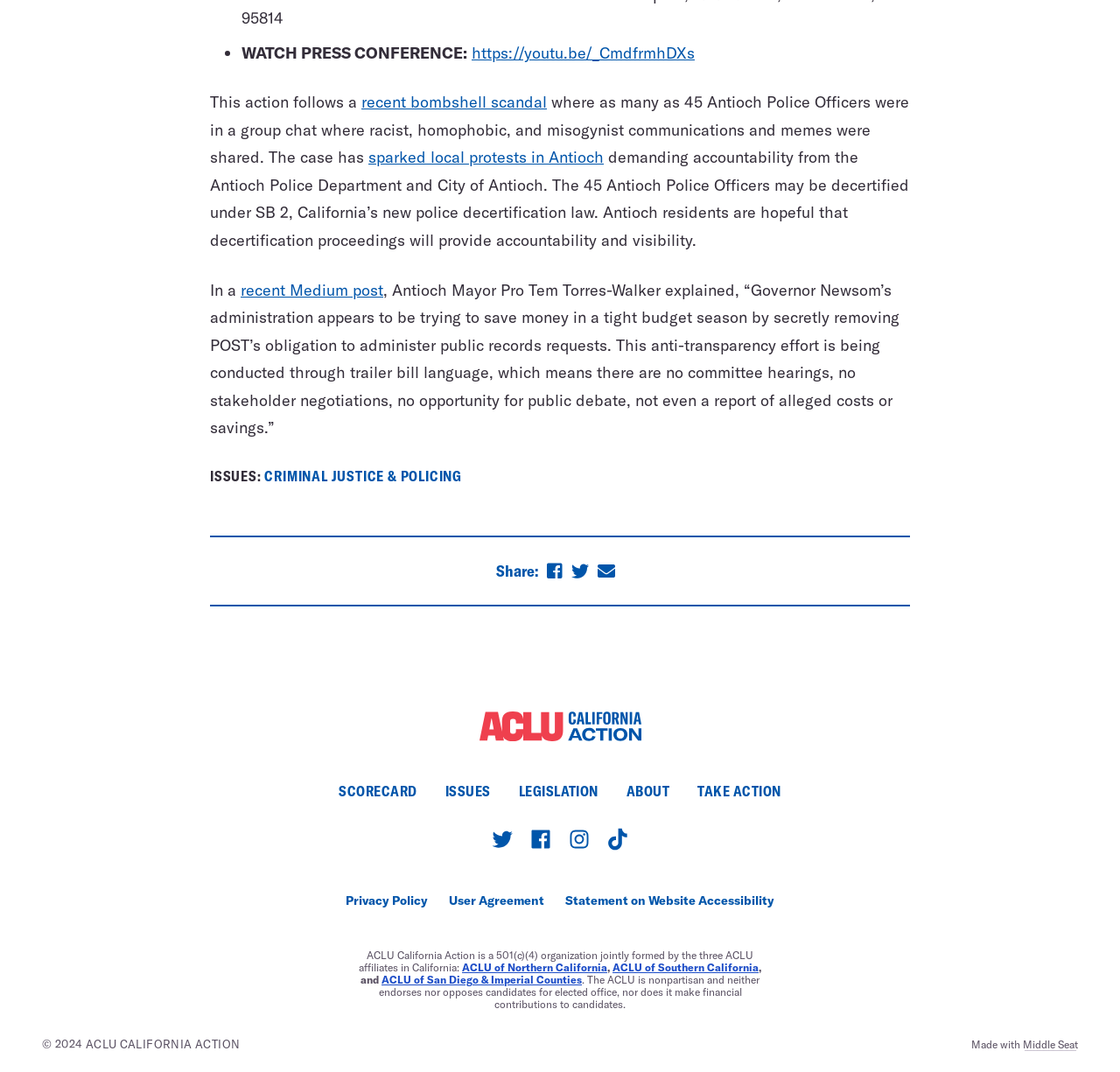Locate the bounding box coordinates of the item that should be clicked to fulfill the instruction: "Learn about ACLU California Action".

[0.038, 0.664, 0.962, 0.691]